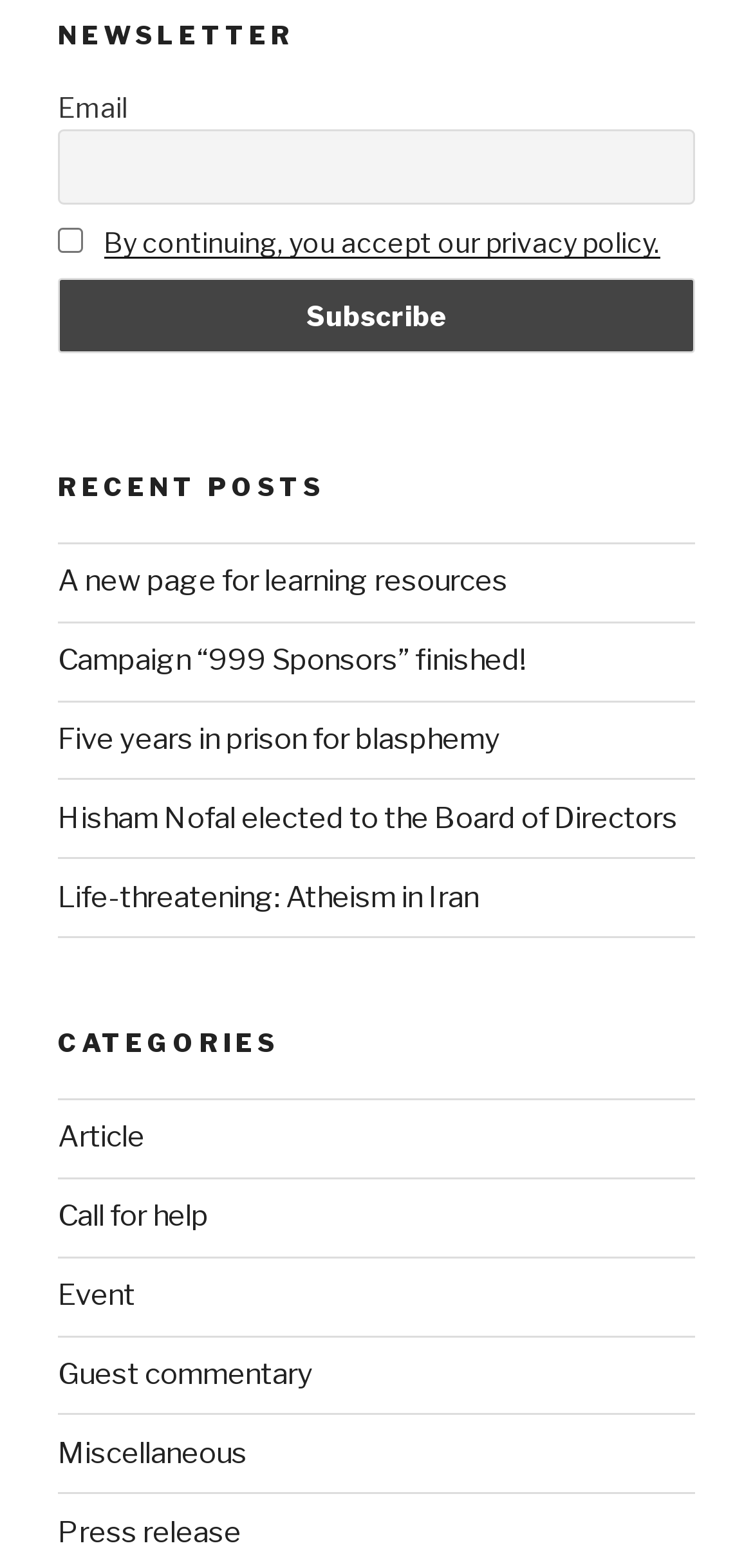Pinpoint the bounding box coordinates of the element that must be clicked to accomplish the following instruction: "Read recent post 'A new page for learning resources'". The coordinates should be in the format of four float numbers between 0 and 1, i.e., [left, top, right, bottom].

[0.077, 0.36, 0.674, 0.382]